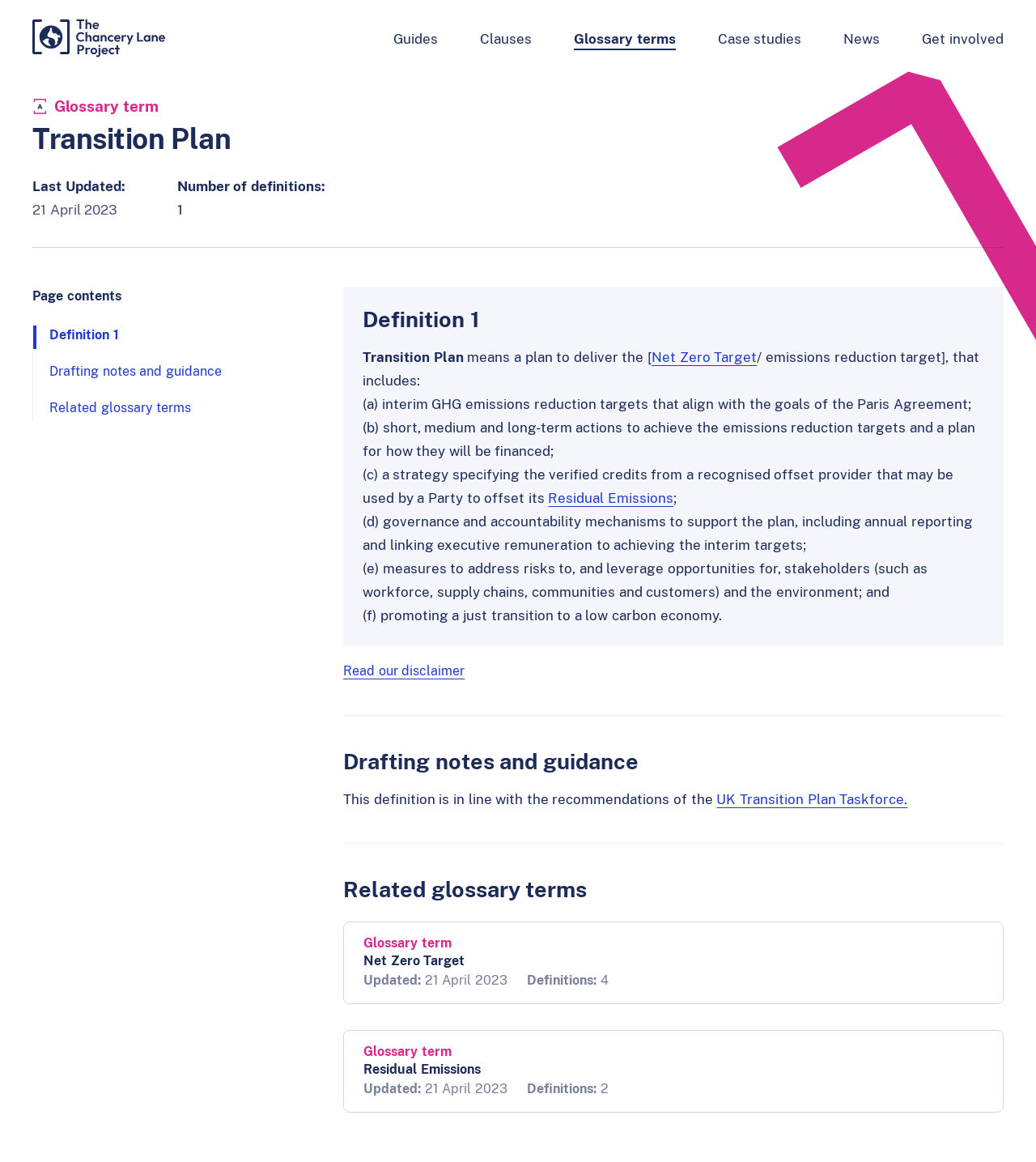Determine the bounding box coordinates of the clickable region to carry out the instruction: "Click on the 'Net Zero Target' link".

[0.629, 0.3, 0.731, 0.314]